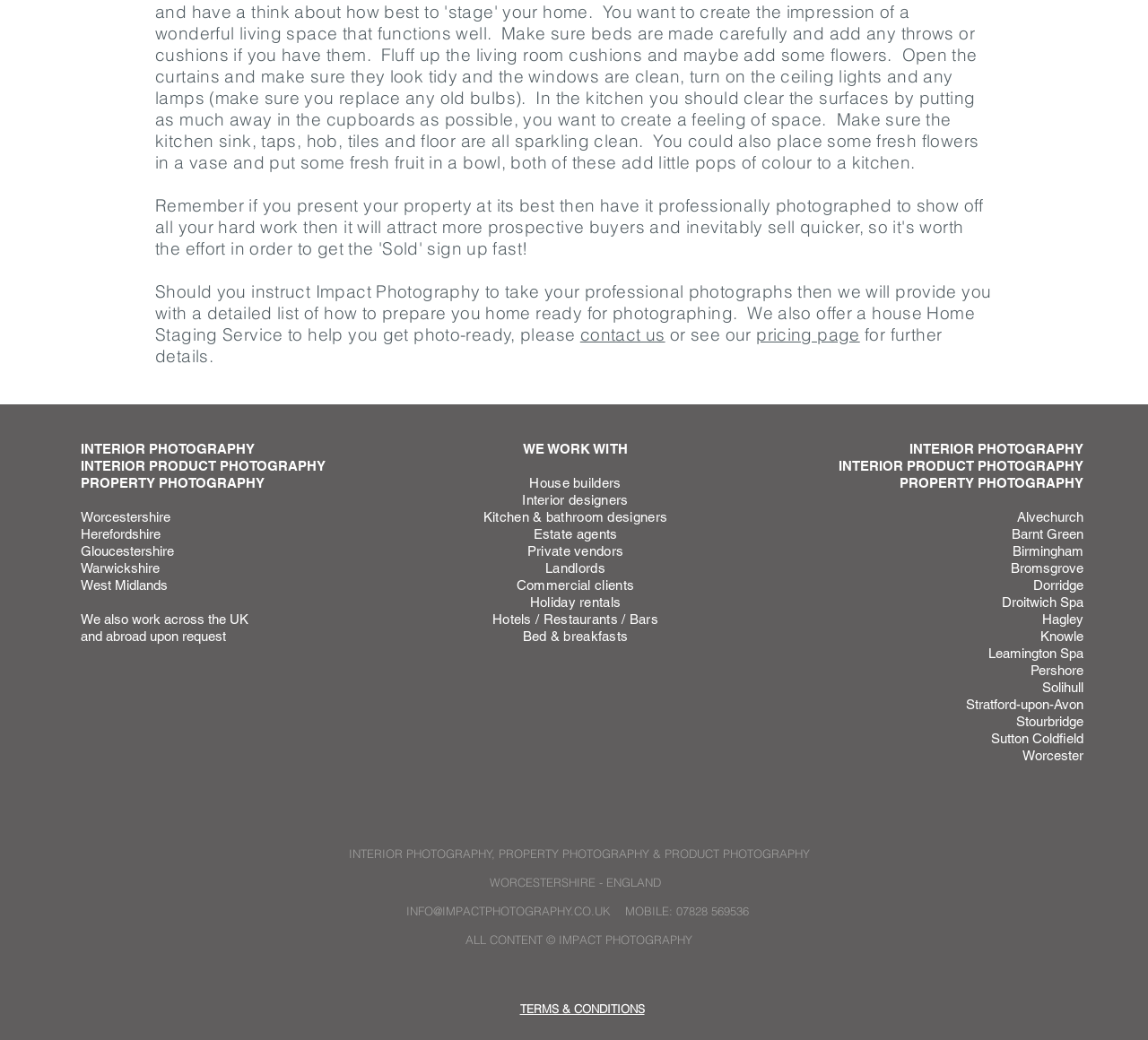Using the given description, provide the bounding box coordinates formatted as (top-left x, top-left y, bottom-right x, bottom-right y), with all values being floating point numbers between 0 and 1. Description: pricing page

[0.659, 0.311, 0.749, 0.332]